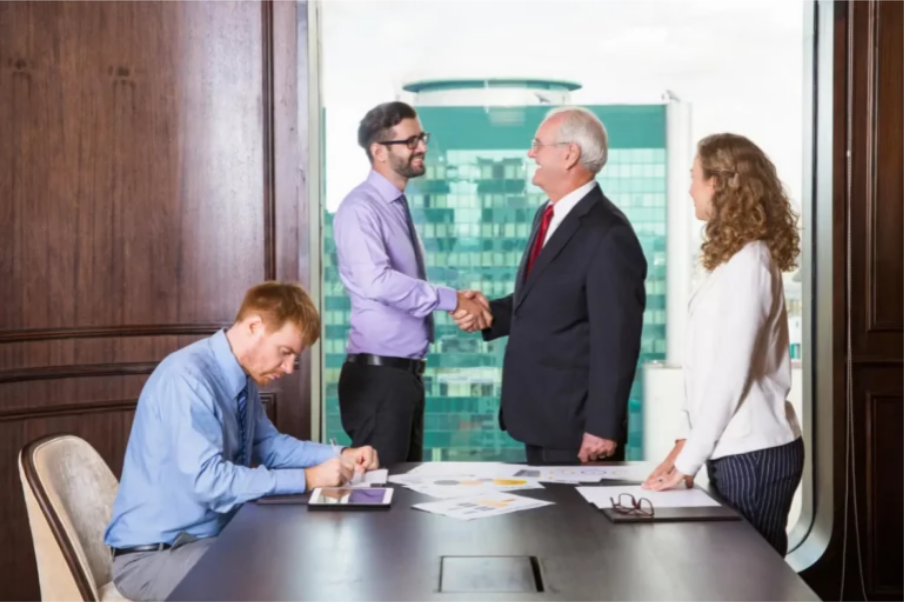Is the woman on the right actively participating in the discussion?
Refer to the screenshot and respond with a concise word or phrase.

Yes